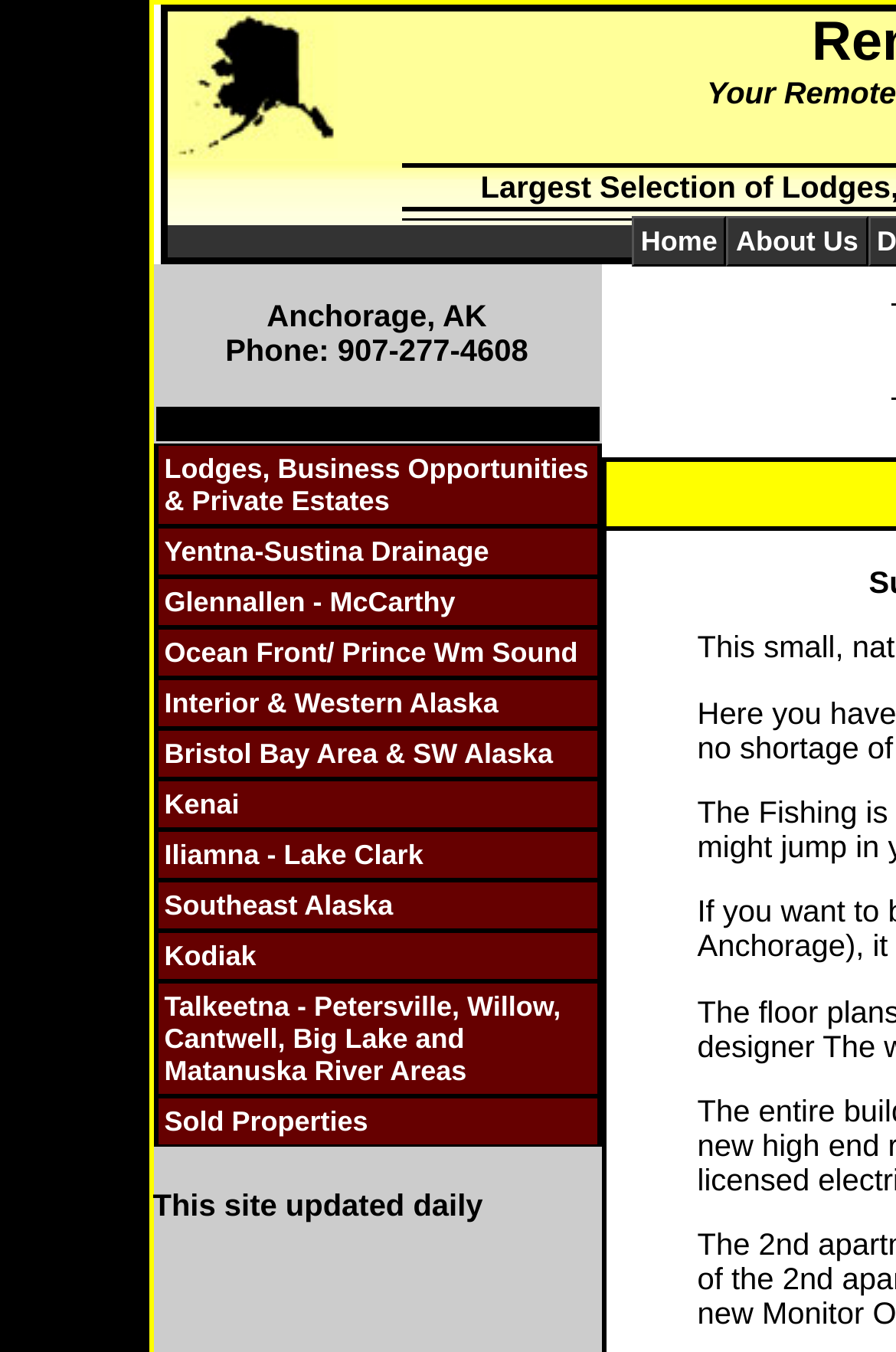Please determine the bounding box coordinates for the UI element described here. Use the format (top-left x, top-left y, bottom-right x, bottom-right y) with values bounded between 0 and 1: Iliamna - Lake Clark

[0.171, 0.614, 0.671, 0.651]